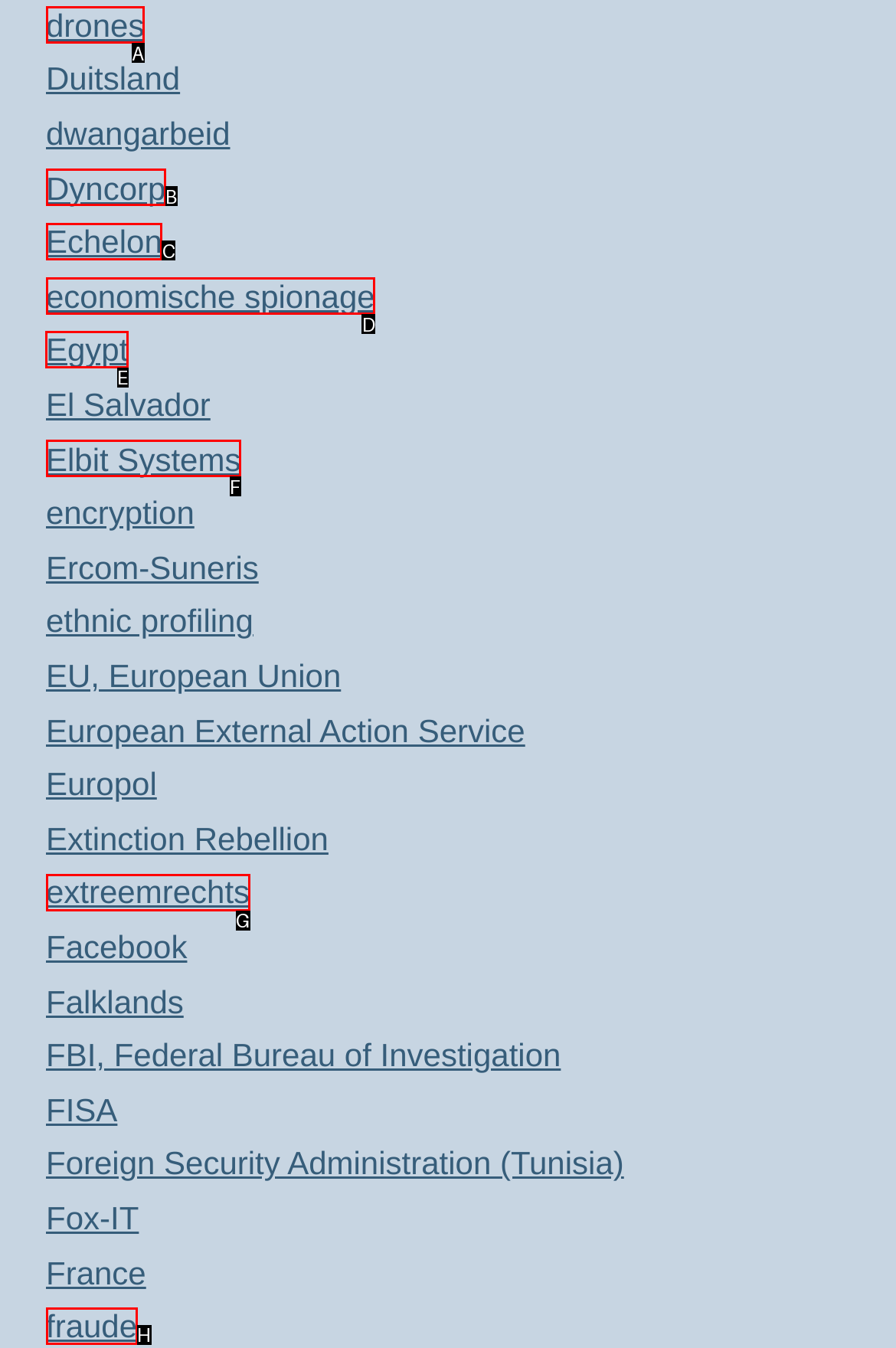Choose the correct UI element to click for this task: visit Egypt page Answer using the letter from the given choices.

E